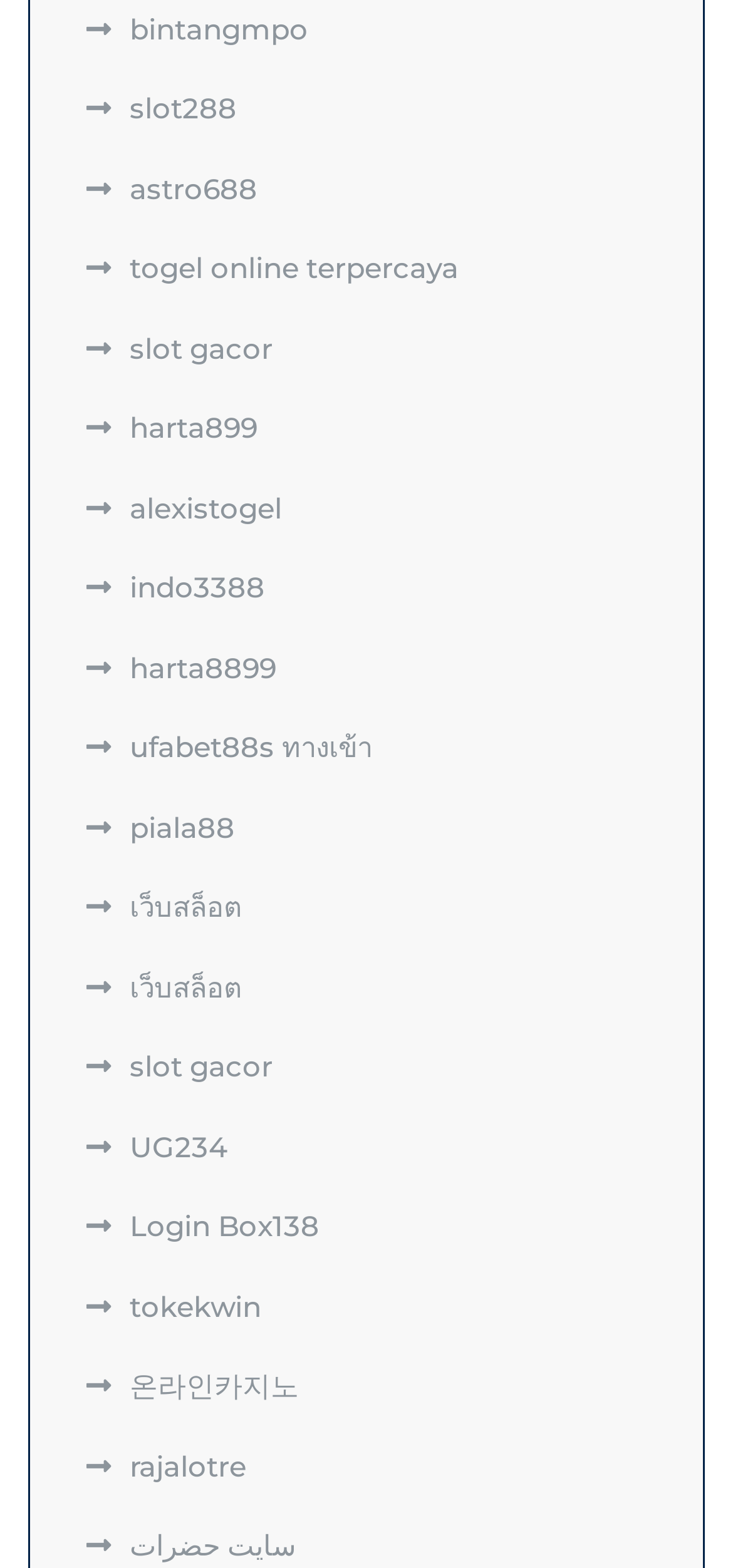How many links are there on the webpage?
Using the visual information from the image, give a one-word or short-phrase answer.

19